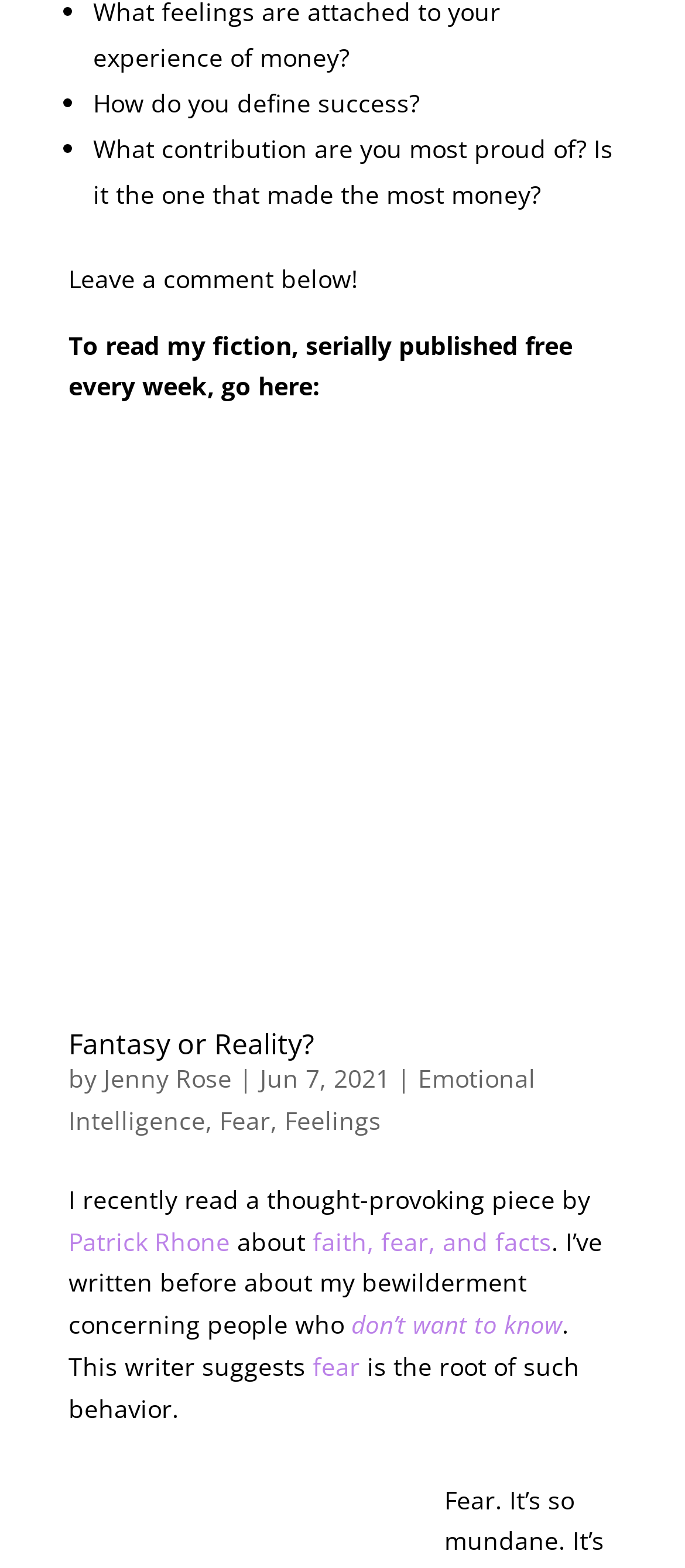Please determine the bounding box coordinates of the element's region to click in order to carry out the following instruction: "Click on the link to the article 'faith, fear, and facts'". The coordinates should be four float numbers between 0 and 1, i.e., [left, top, right, bottom].

[0.456, 0.781, 0.805, 0.802]